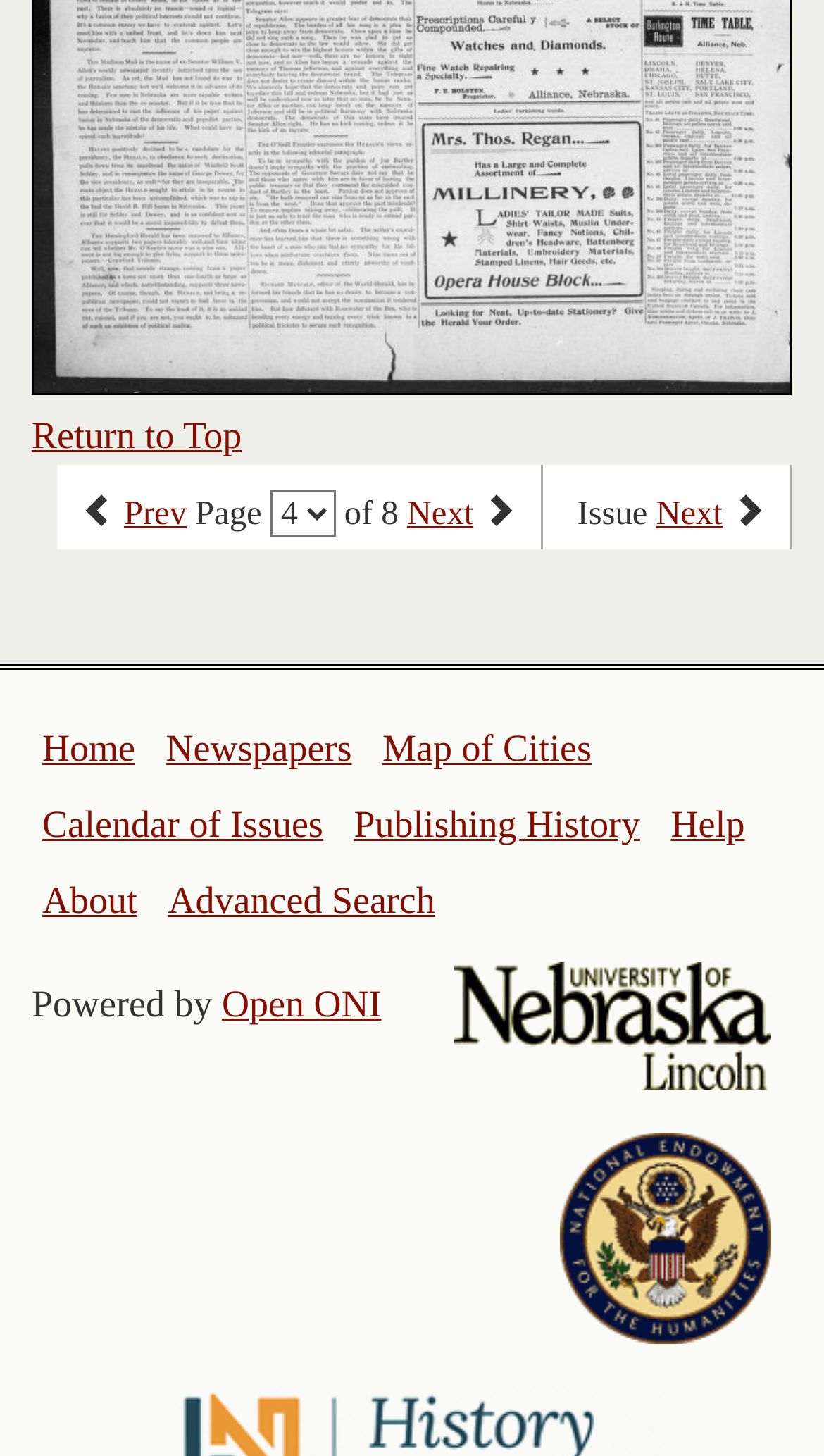Show the bounding box coordinates for the HTML element described as: "Advanced Search".

[0.204, 0.604, 0.528, 0.633]